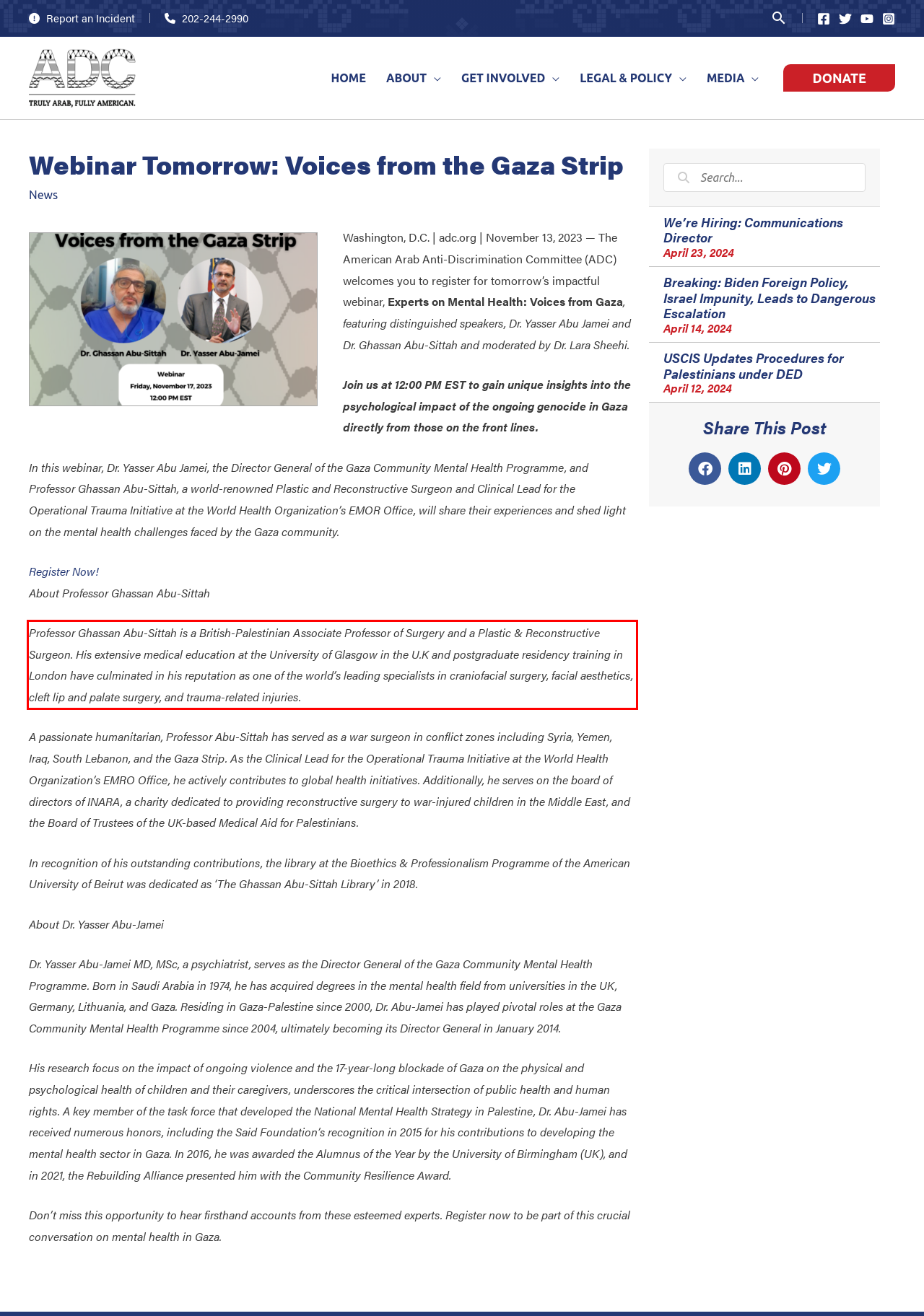Please examine the webpage screenshot containing a red bounding box and use OCR to recognize and output the text inside the red bounding box.

Professor Ghassan Abu-Sittah is a British-Palestinian Associate Professor of Surgery and a Plastic & Reconstructive Surgeon. His extensive medical education at the University of Glasgow in the U.K and postgraduate residency training in London have culminated in his reputation as one of the world’s leading specialists in craniofacial surgery, facial aesthetics, cleft lip and palate surgery, and trauma-related injuries.